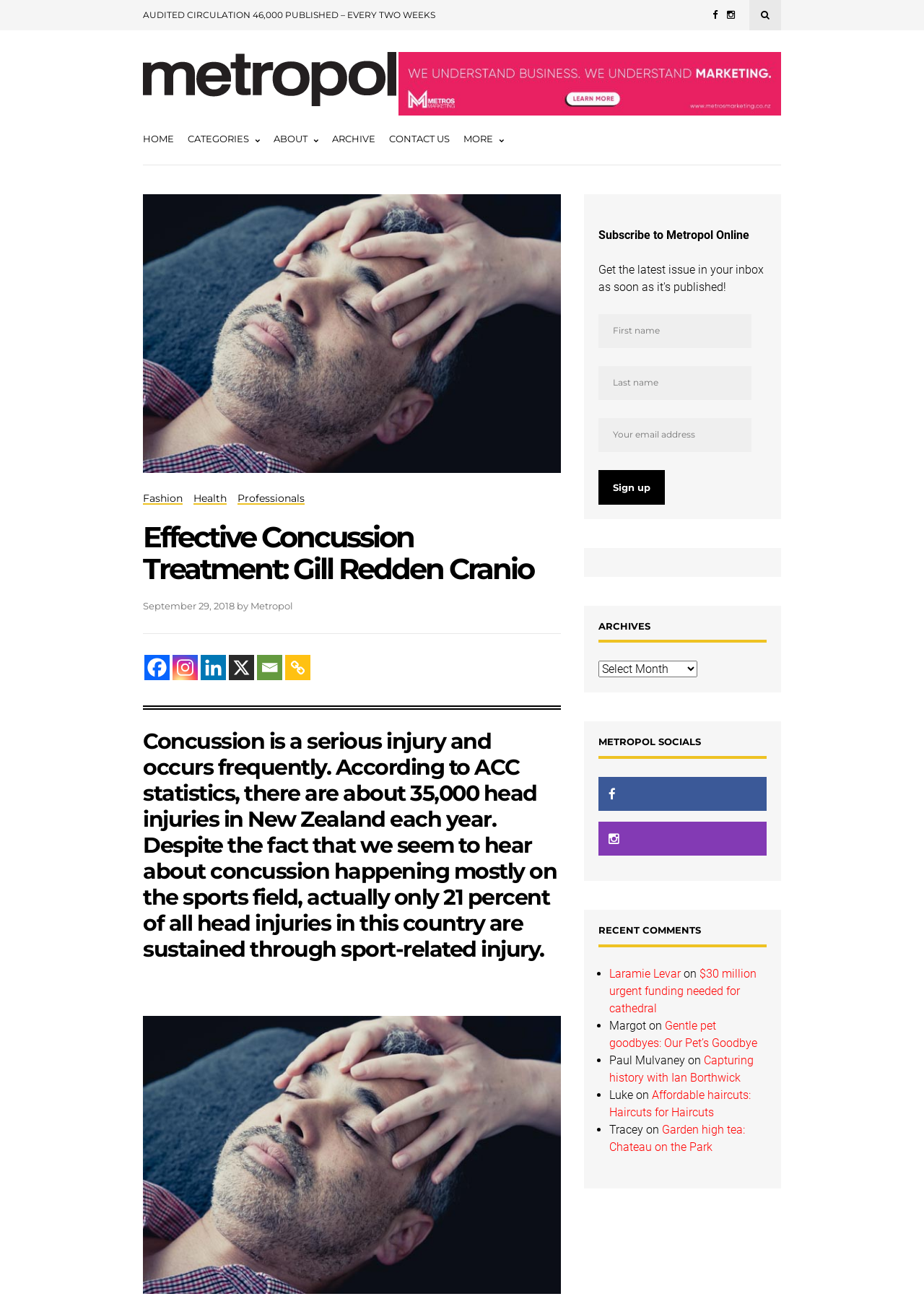Please identify the bounding box coordinates for the region that you need to click to follow this instruction: "Read the article about concussion treatment".

[0.155, 0.558, 0.607, 0.738]